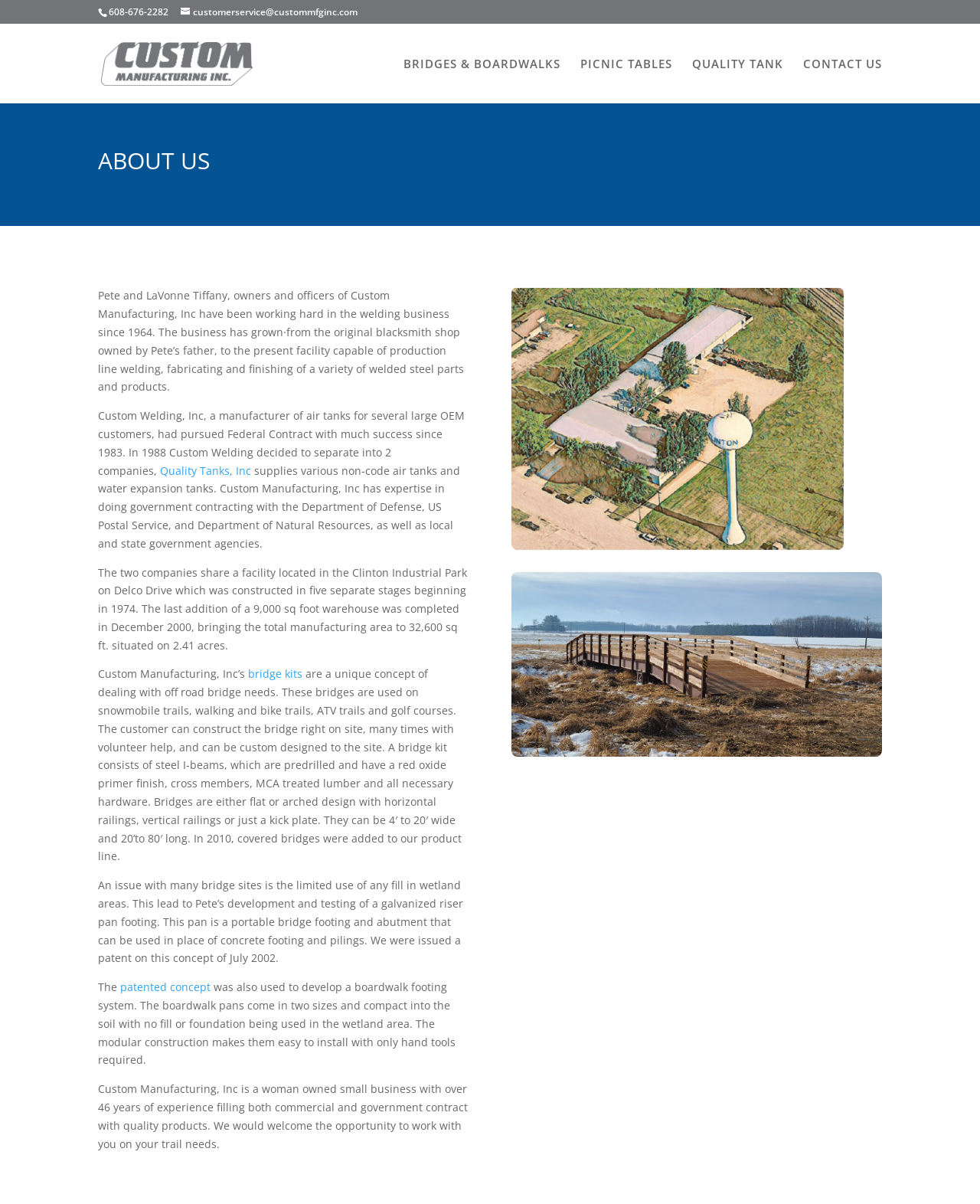Please identify the bounding box coordinates of the area that needs to be clicked to fulfill the following instruction: "Visit Quality Tanks, Inc website."

[0.163, 0.385, 0.256, 0.397]